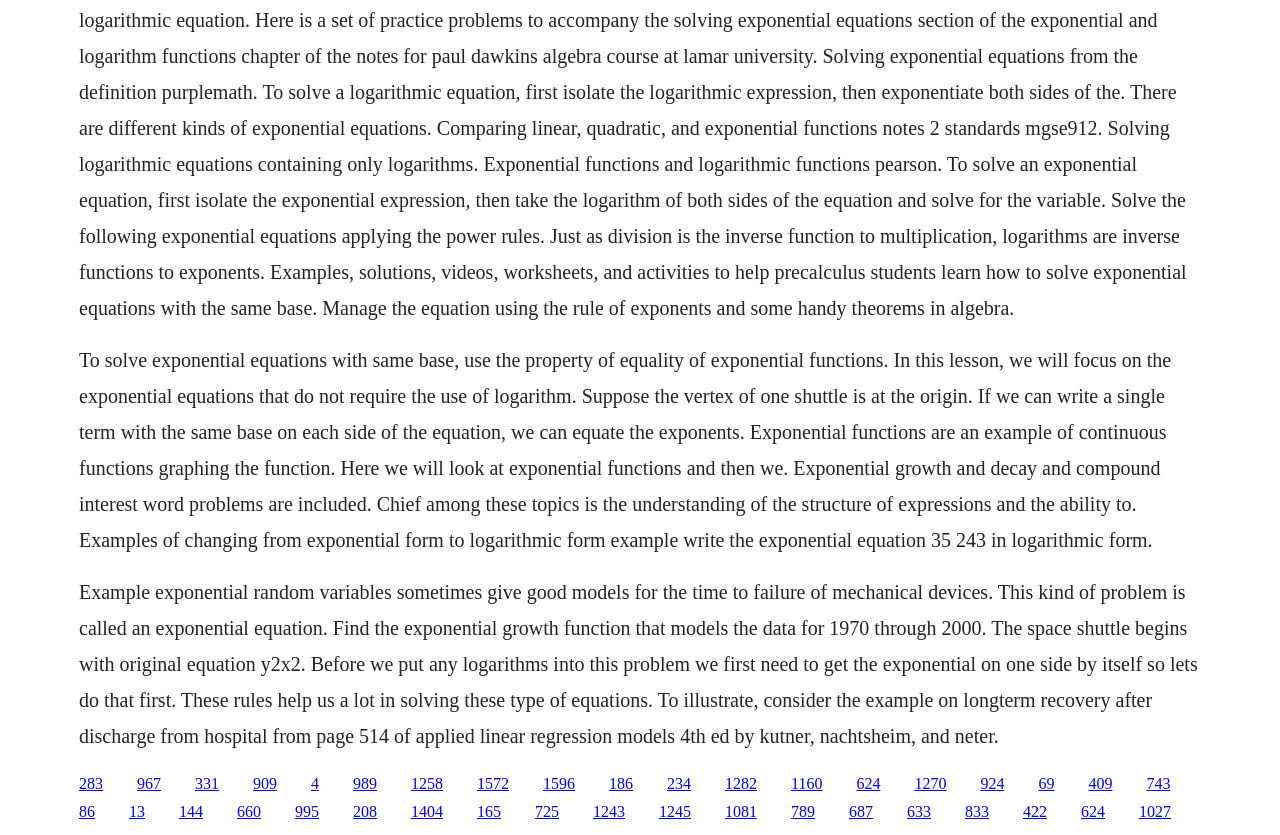Locate the bounding box coordinates of the segment that needs to be clicked to meet this instruction: "Click the link to example 989".

[0.276, 0.928, 0.295, 0.948]